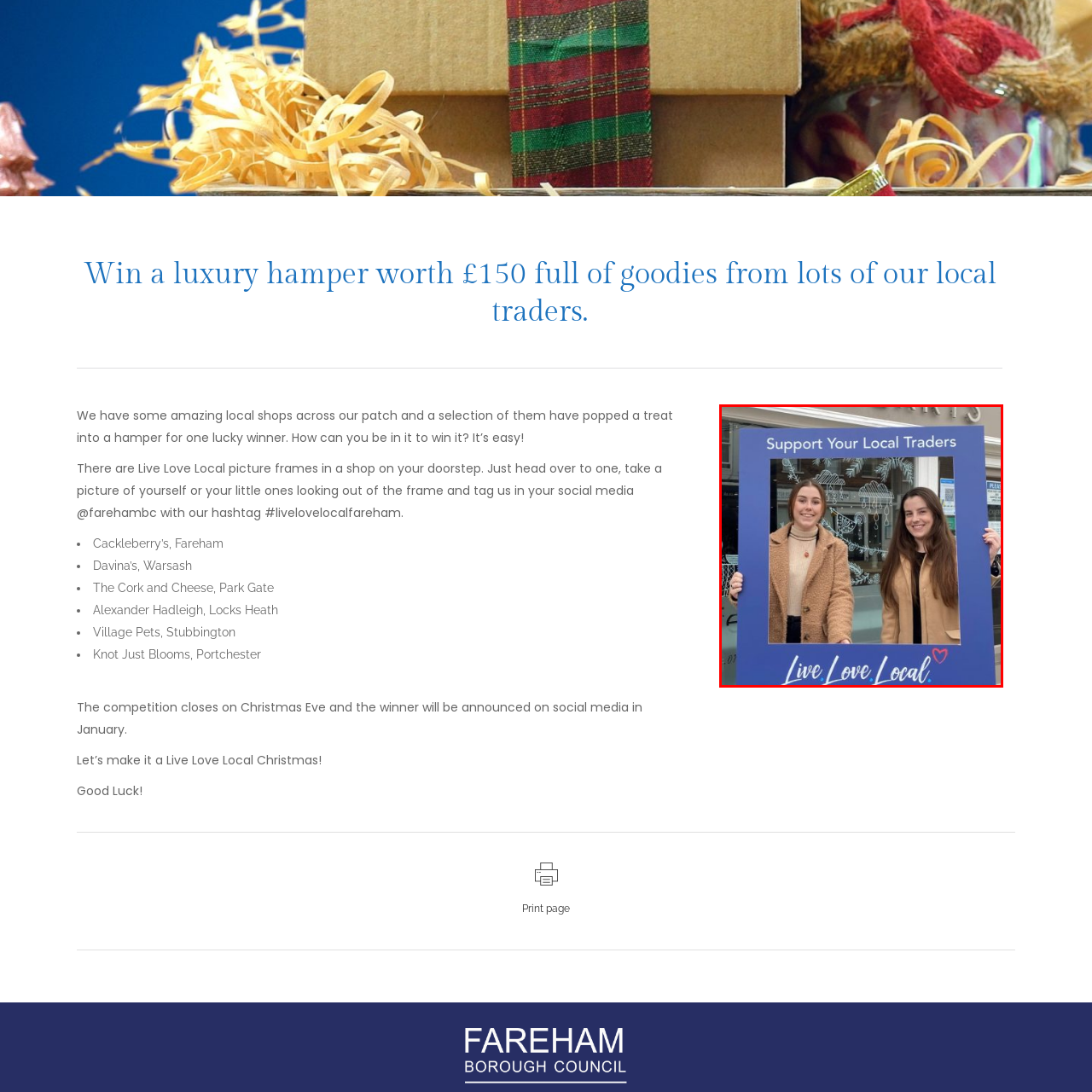Provide an elaborate description of the image marked by the red boundary.

The image features two smiling young women holding a large, blue frame that reads "Support Your Local Traders" at the top and "Live Love Local" at the bottom, accompanied by a heart symbol. They are standing outside a shop adorned with decorative elements in the background, which suggests a festive atmosphere. The women's stylish outfits—a cozy beige coat and a lighter sweater—reflect a casual yet trendy look. This moment captures the essence of community spirit, emphasizing the importance of supporting local businesses, especially during the holiday season. The promotional campaign aims to encourage people to engage with their local shops and celebrate the unique offerings in their area.